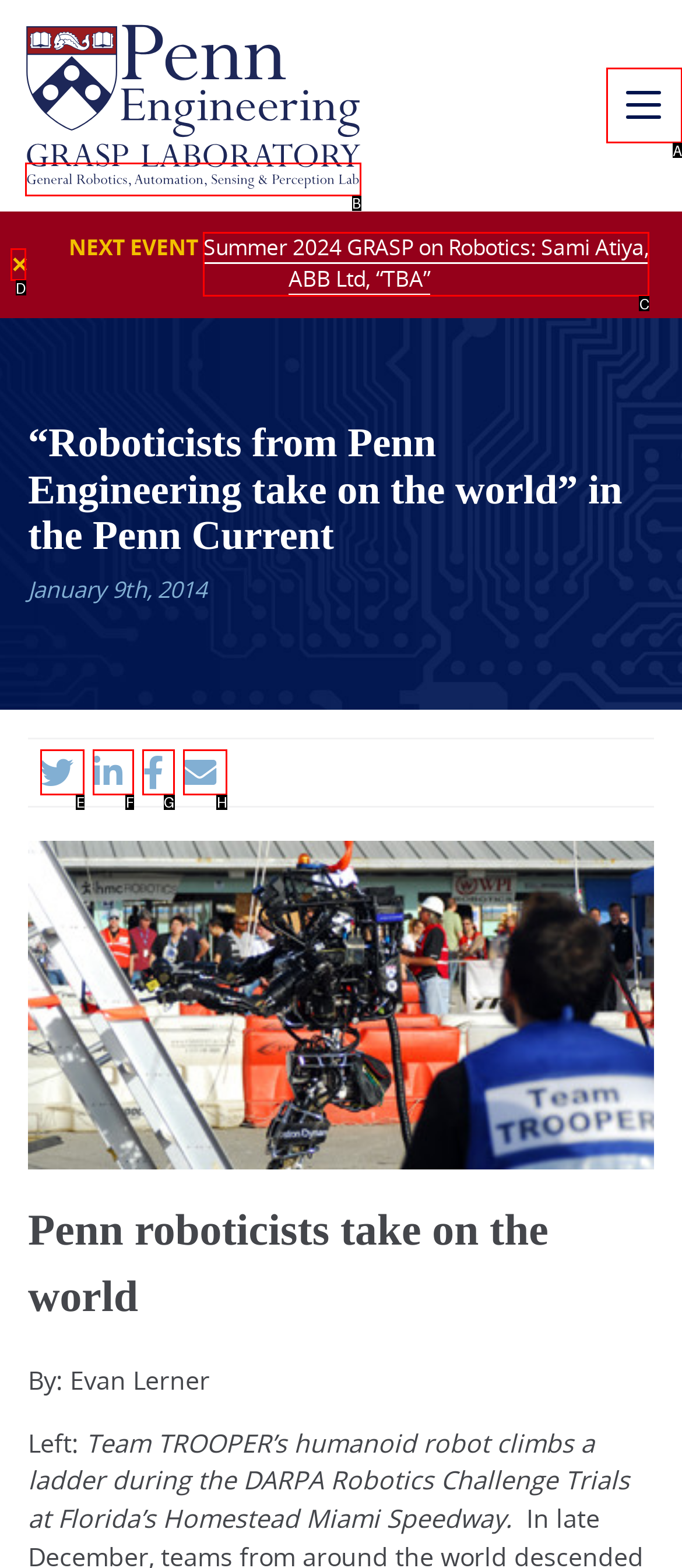Select the HTML element to finish the task: View the Summer 2024 GRASP on Robotics event Reply with the letter of the correct option.

C